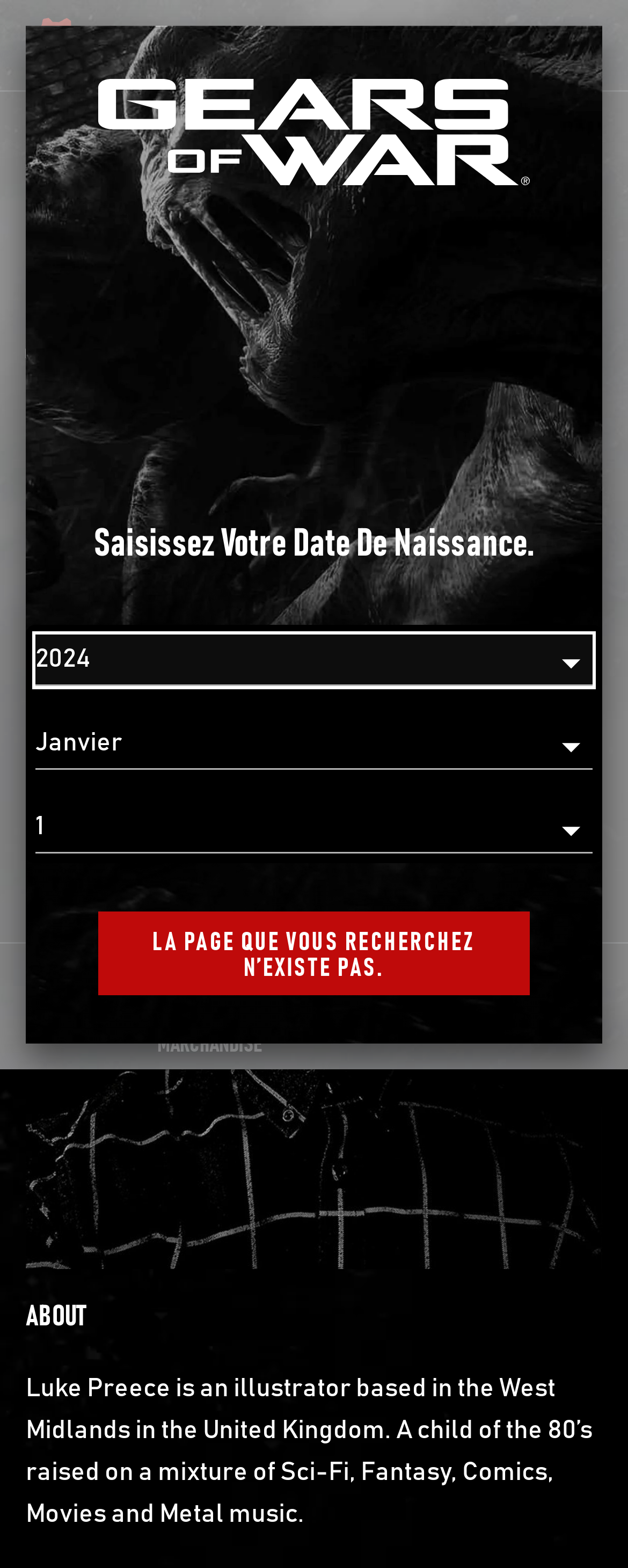What is the function of the button on the dialog box?
Provide a detailed and well-explained answer to the question.

The dialog box has a button with the text 'LA PAGE QUE VOUS RECHERCHEZ N’EXISTE PAS.' which is likely a submit button. The user inputs their date of birth and clicks this button to submit the information, possibly to access restricted content or to verify their age.